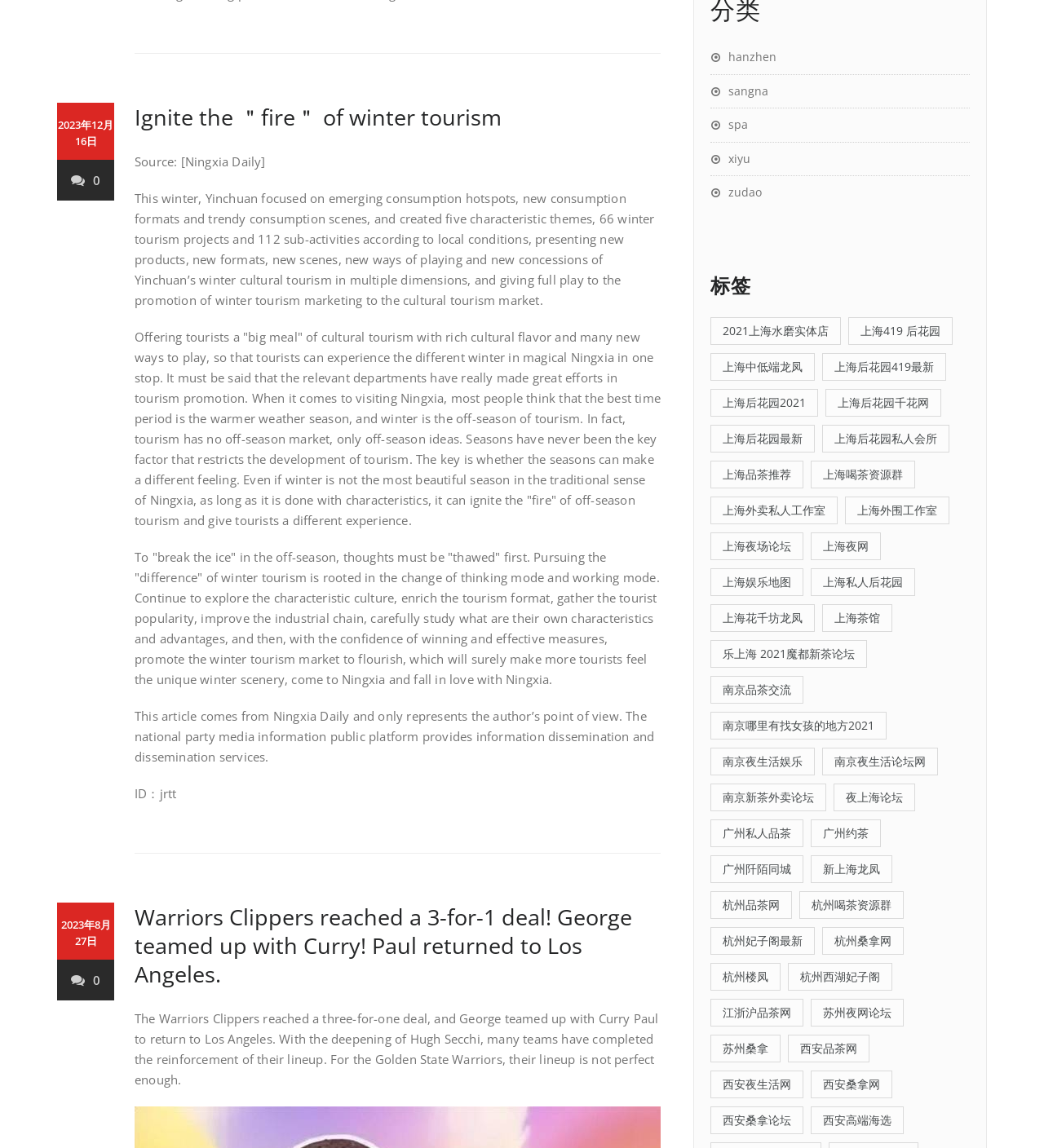Using the description: "上海419 后花园", determine the UI element's bounding box coordinates. Ensure the coordinates are in the format of four float numbers between 0 and 1, i.e., [left, top, right, bottom].

[0.812, 0.276, 0.912, 0.301]